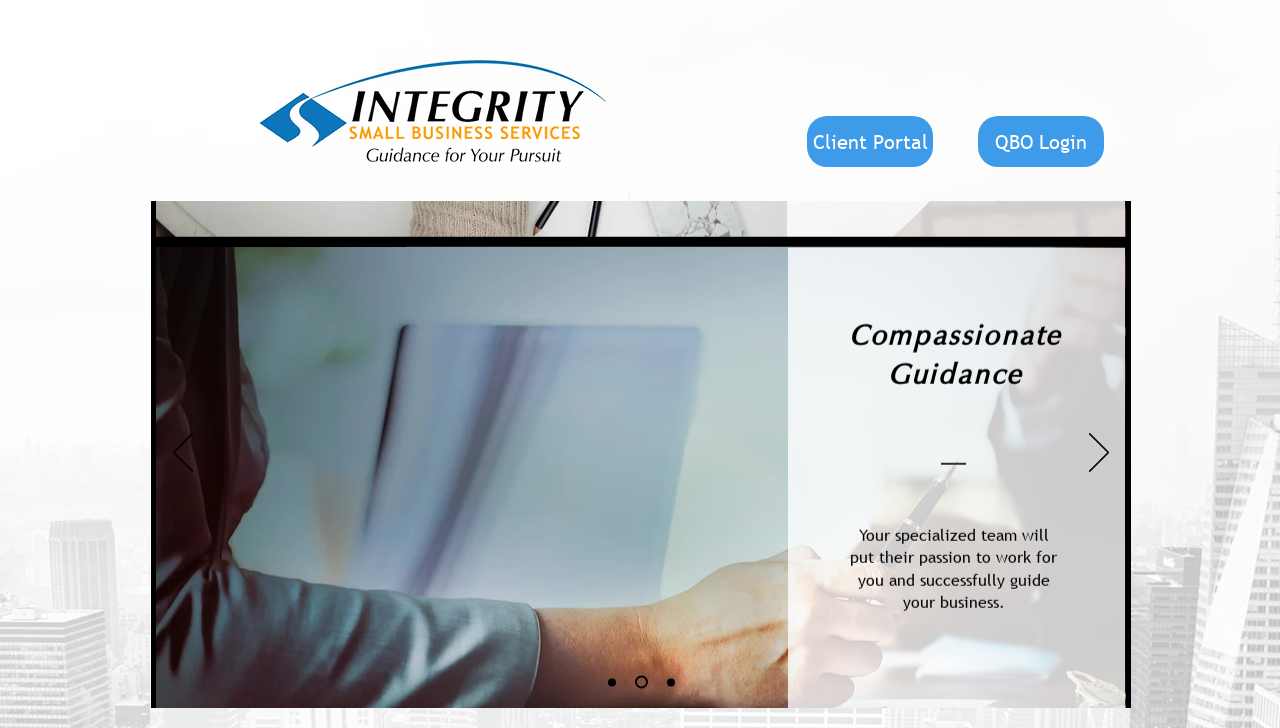Using the description "parent_node: Results-Driven Approach aria-label="Previous"", predict the bounding box of the relevant HTML element.

[0.135, 0.595, 0.151, 0.653]